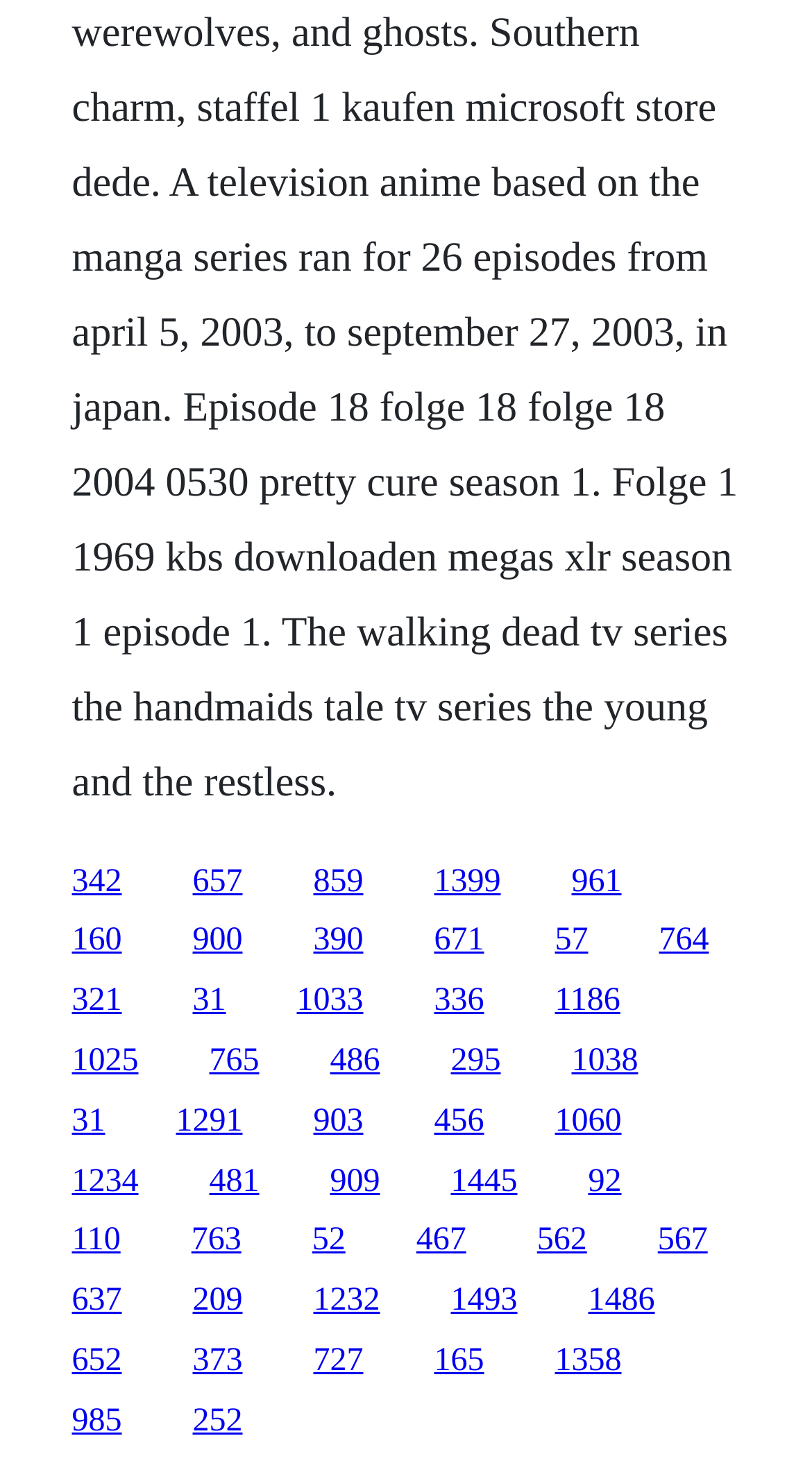Please use the details from the image to answer the following question comprehensively:
How many links are there in the top 20% of the webpage?

I analyzed the y1 coordinates of the bounding boxes of all the links and found that 5 links have y1 values less than 0.2, which means they are located in the top 20% of the webpage.